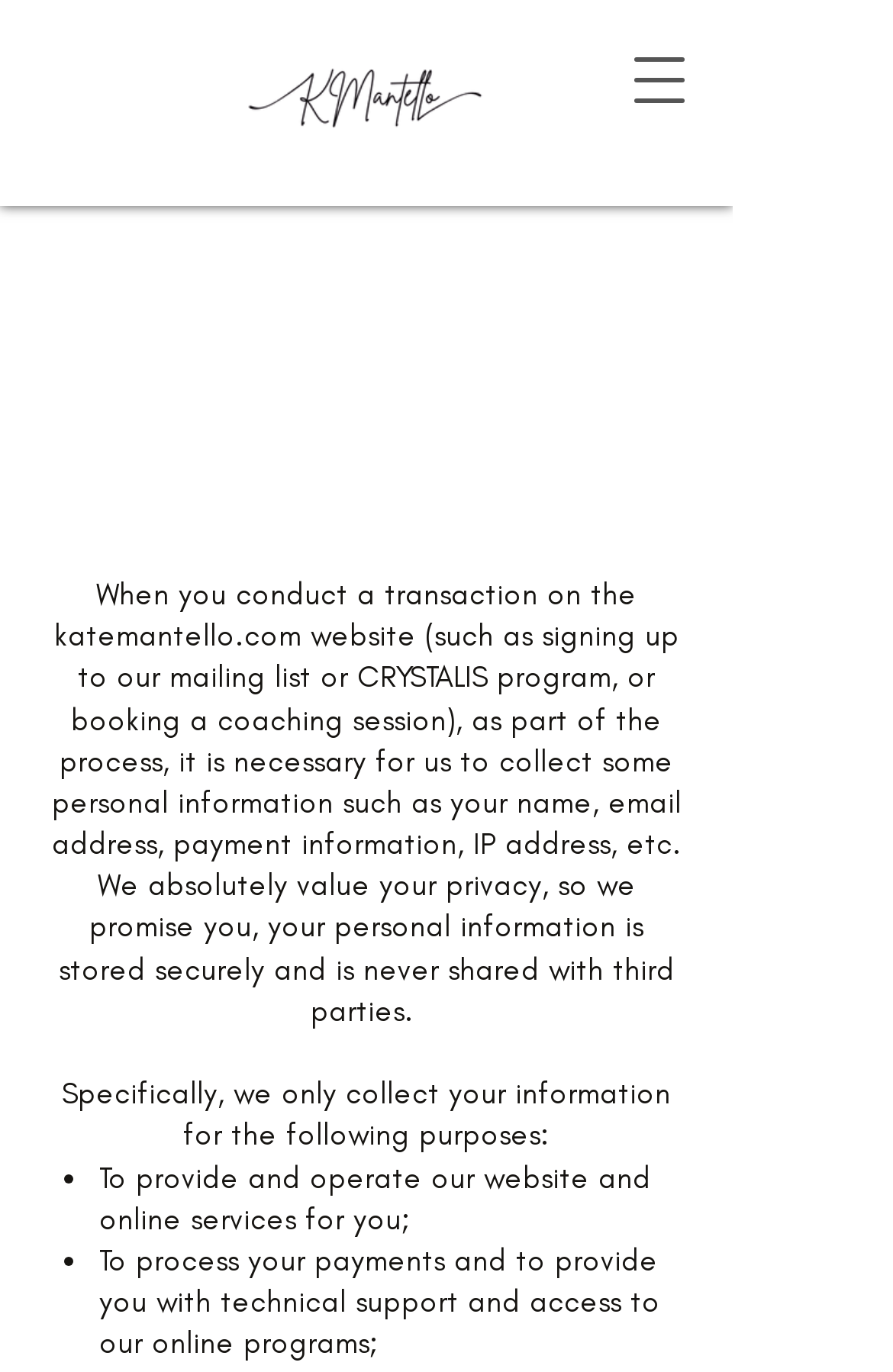Summarize the webpage with intricate details.

The webpage is about the terms and conditions of Kate Mantello's website. At the top left corner, there is a logo of Kate Mantello, which is an image. Next to the logo, on the right side, there is a button to open the navigation menu. 

Below the logo, there is a heading that reads "Privacy Policy". Underneath the heading, there is a paragraph of text that explains how the website collects and protects personal information. This paragraph is followed by another paragraph that outlines the specific purposes for which the website collects personal information. 

Below these paragraphs, there is a list of bullet points, each marked with a dot (•). The list has two items, which describe how the website uses the collected information to provide services and support to users. The list items are positioned below each other, with the second item slightly indented to the right compared to the first item.